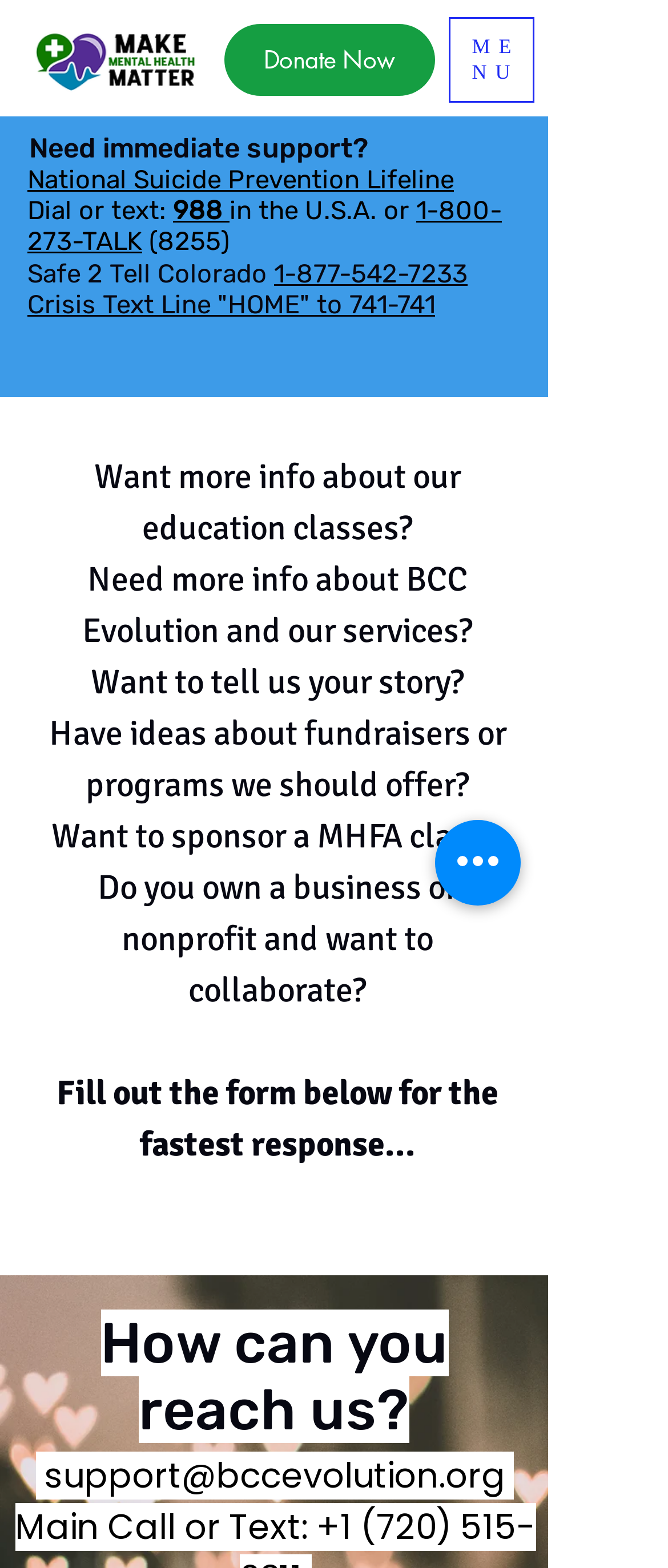Please locate the bounding box coordinates of the region I need to click to follow this instruction: "Click the FullLogo horizontal.jpg link".

[0.038, 0.013, 0.3, 0.064]